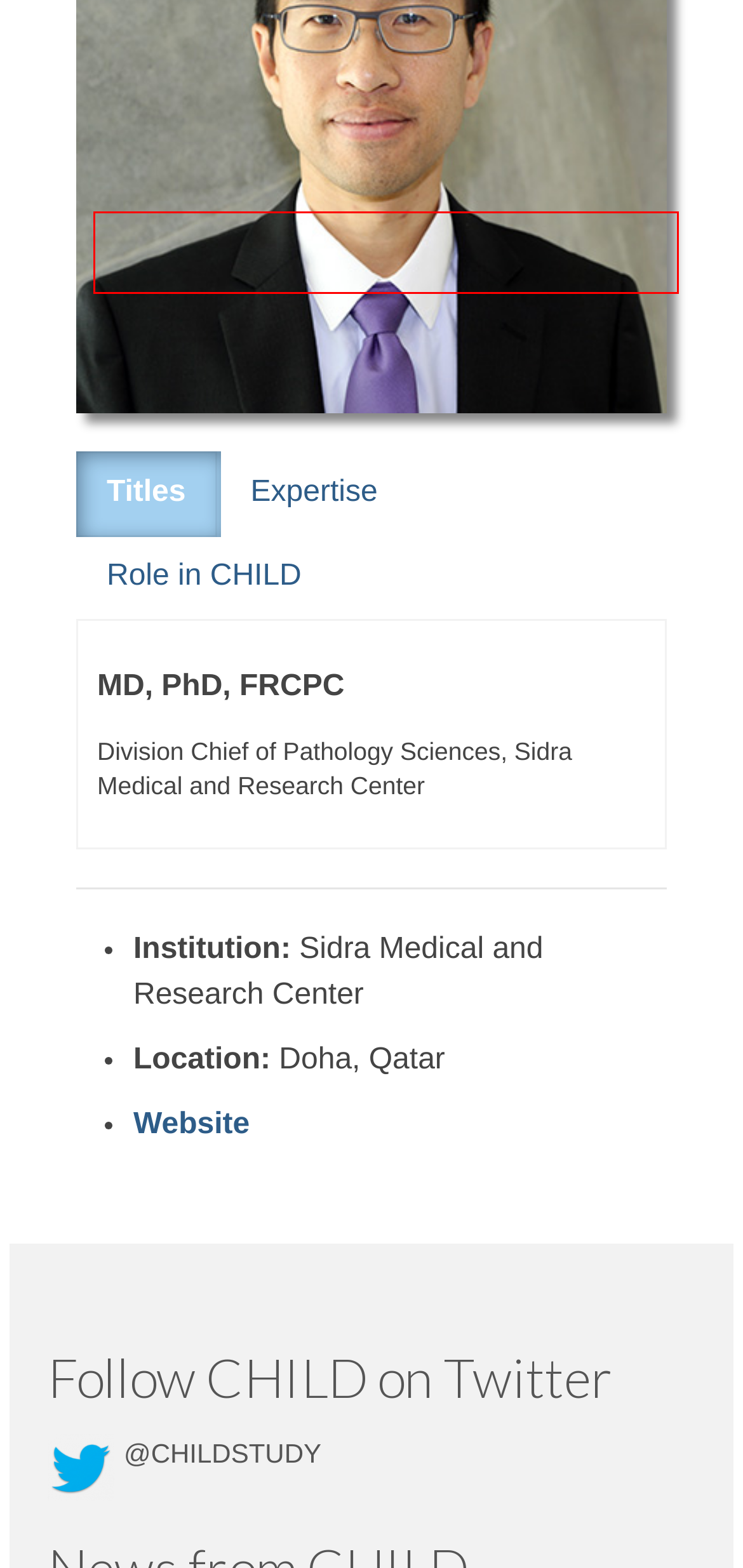Look at the given screenshot of a webpage with a red rectangle bounding box around a UI element. Pick the description that best matches the new webpage after clicking the element highlighted. The descriptions are:
A. Key Discoveries - CHILD Cohort Study
B. Results to date - CHILD Cohort Study
C. Collaboration - CHILD Cohort Study
D. Cohort profile - CHILD Cohort Study
E. Abstracts - CHILD Cohort Study
F. Data access - CHILD Cohort Study
G. CHILD Cohort Study videos - CHILD Cohort Study
H. Peer-Reviewed Publications - CHILD Cohort Study

C